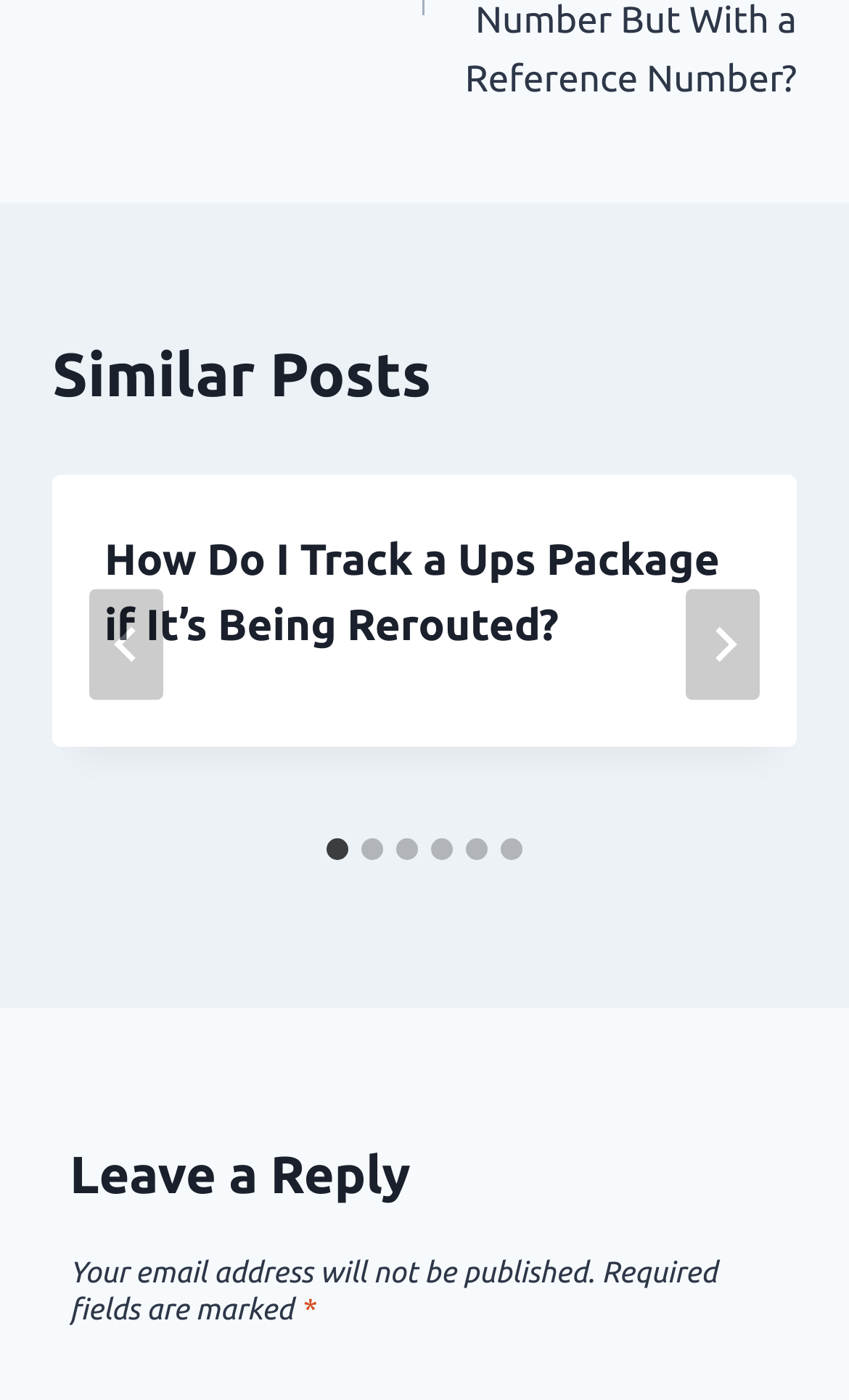Find the bounding box coordinates of the element's region that should be clicked in order to follow the given instruction: "Click the 'Next' button". The coordinates should consist of four float numbers between 0 and 1, i.e., [left, top, right, bottom].

[0.808, 0.42, 0.895, 0.5]